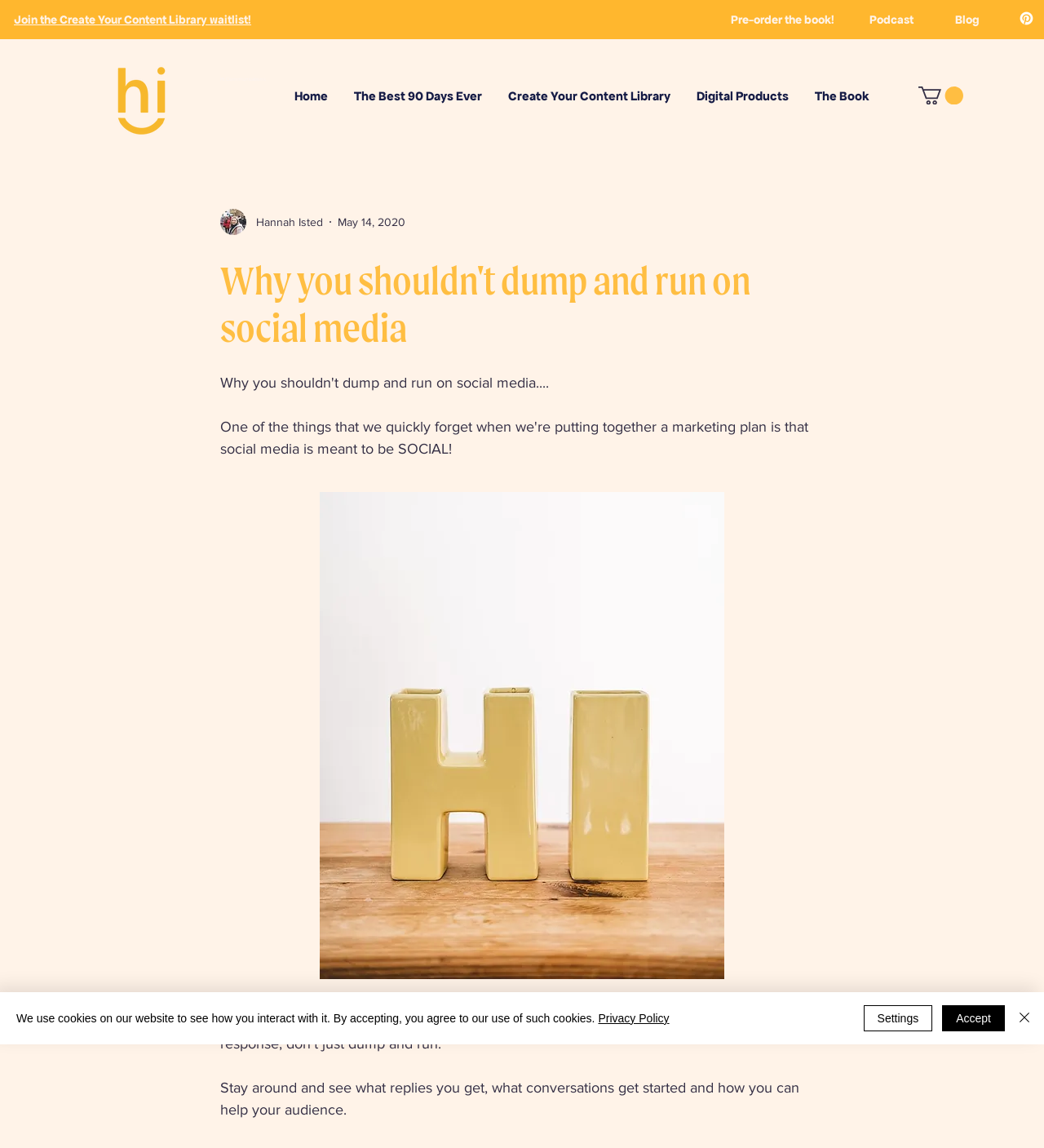Determine the coordinates of the bounding box that should be clicked to complete the instruction: "Pre-order the book!". The coordinates should be represented by four float numbers between 0 and 1: [left, top, right, bottom].

[0.7, 0.01, 0.803, 0.025]